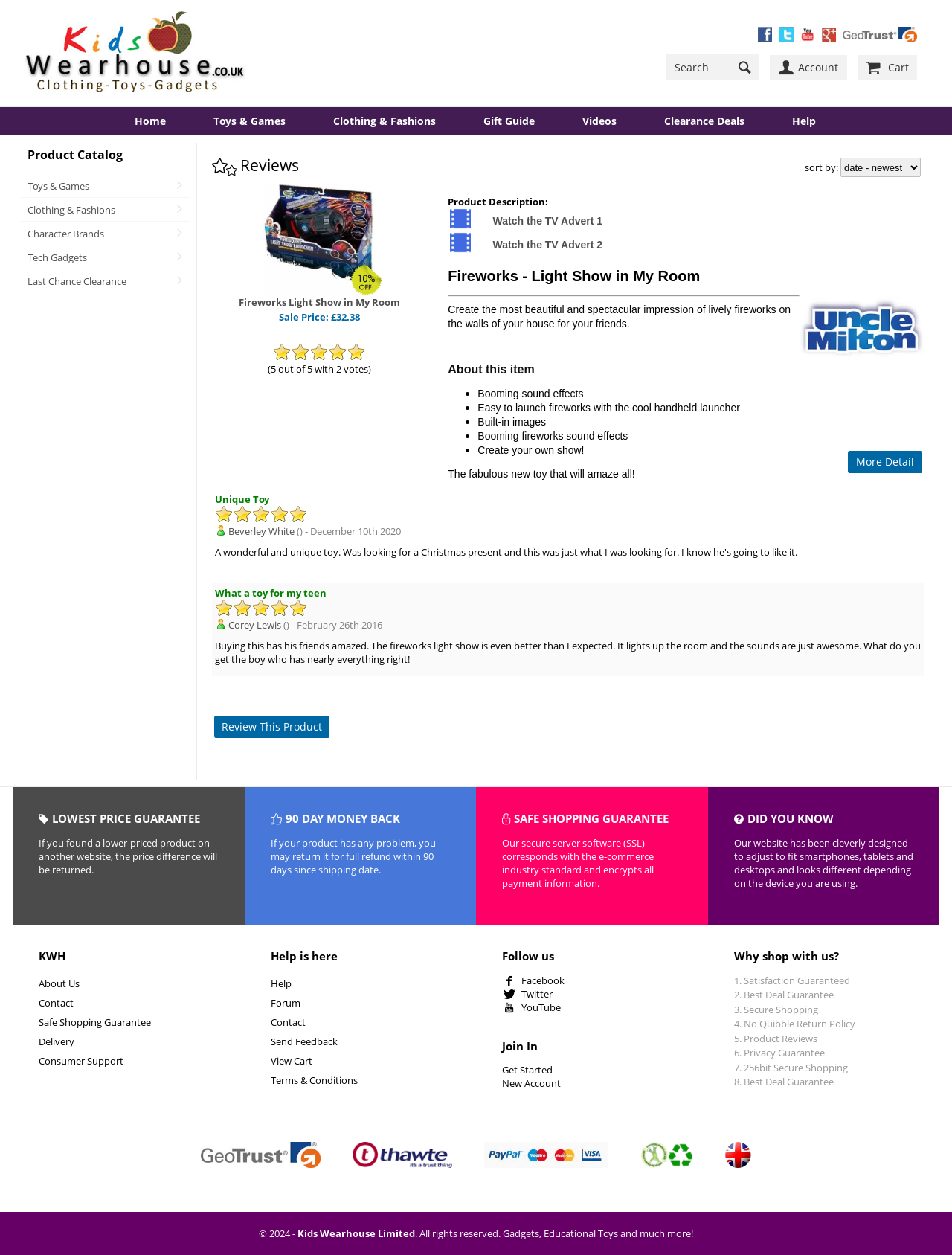Respond to the following question with a brief word or phrase:
What is the price of the product?

£32.38